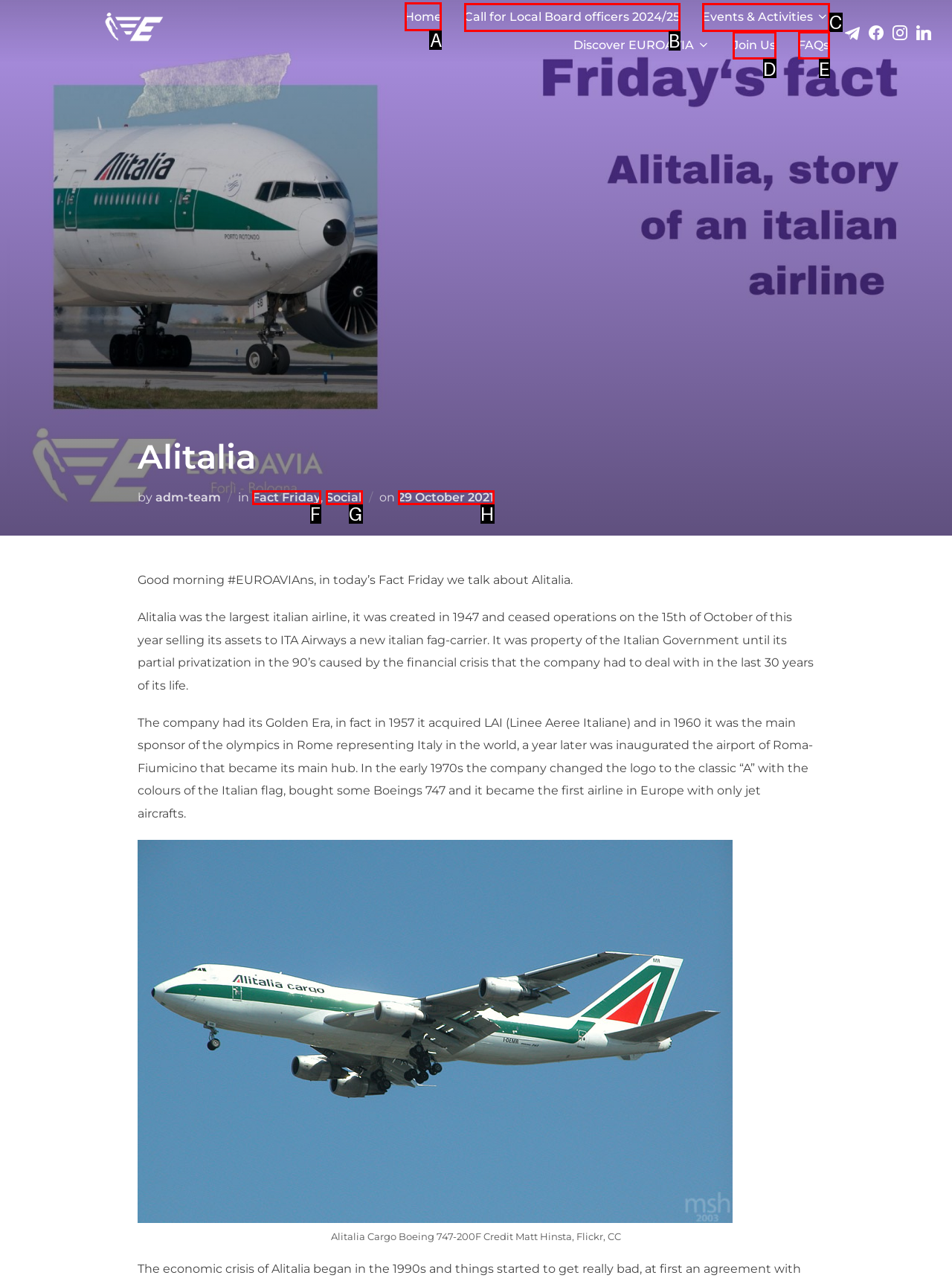Which HTML element should be clicked to fulfill the following task: Click on Home?
Reply with the letter of the appropriate option from the choices given.

A